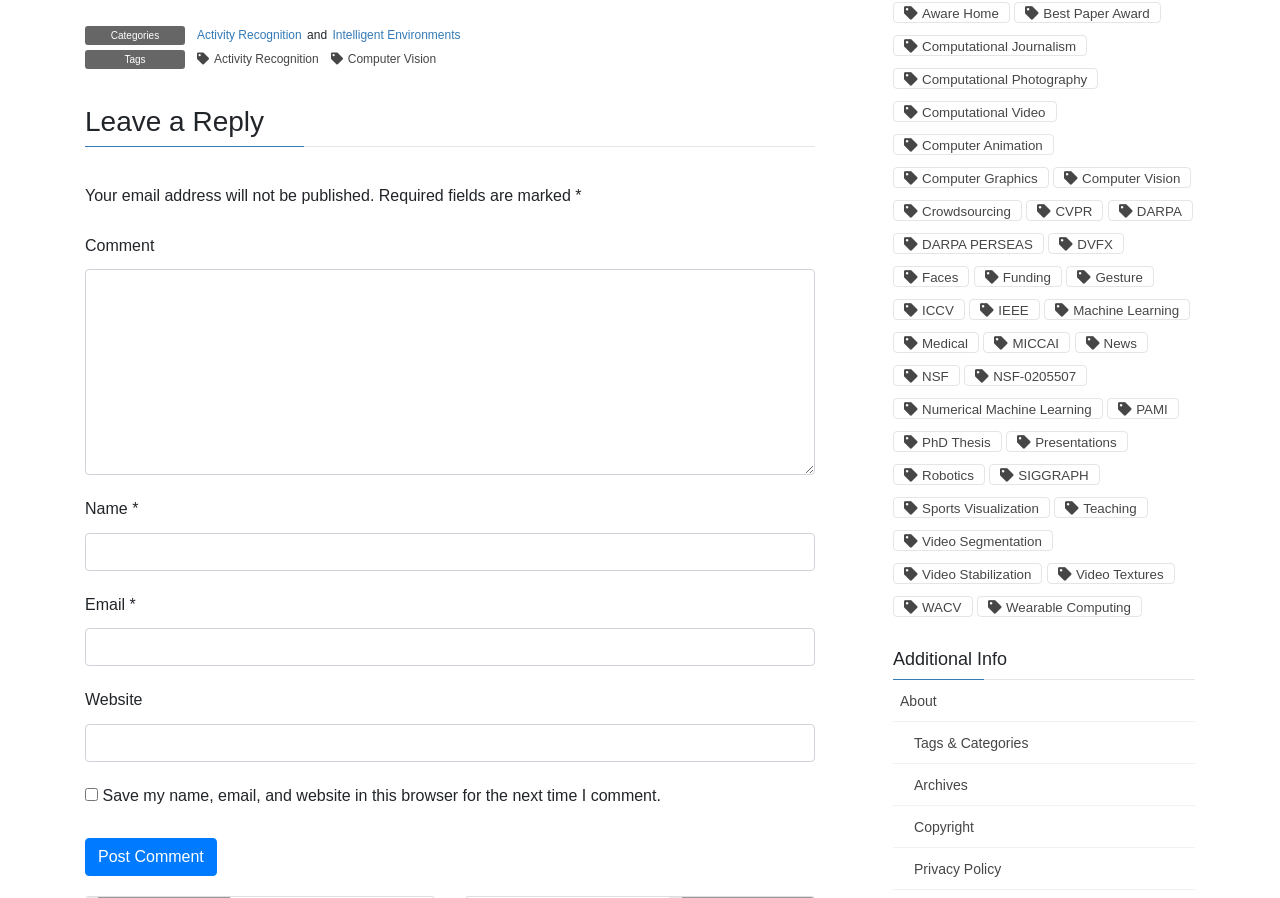Please examine the image and provide a detailed answer to the question: How many links are listed under the 'Tags' section?

The webpage has two links listed under the 'Tags' section, which are 'Activity Recognition' and 'Computer Vision', as indicated by the links under the 'Tags' section.